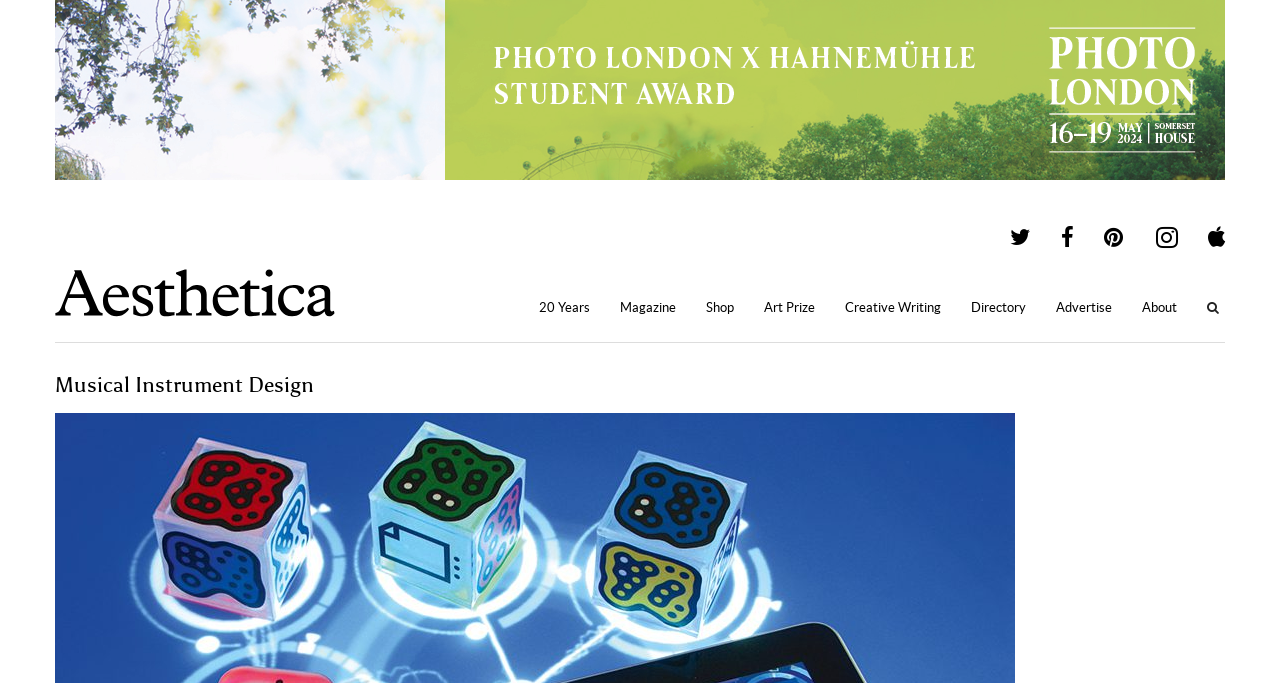Determine the bounding box for the HTML element described here: "Art Prize". The coordinates should be given as [left, top, right, bottom] with each number being a float between 0 and 1.

[0.585, 0.425, 0.648, 0.479]